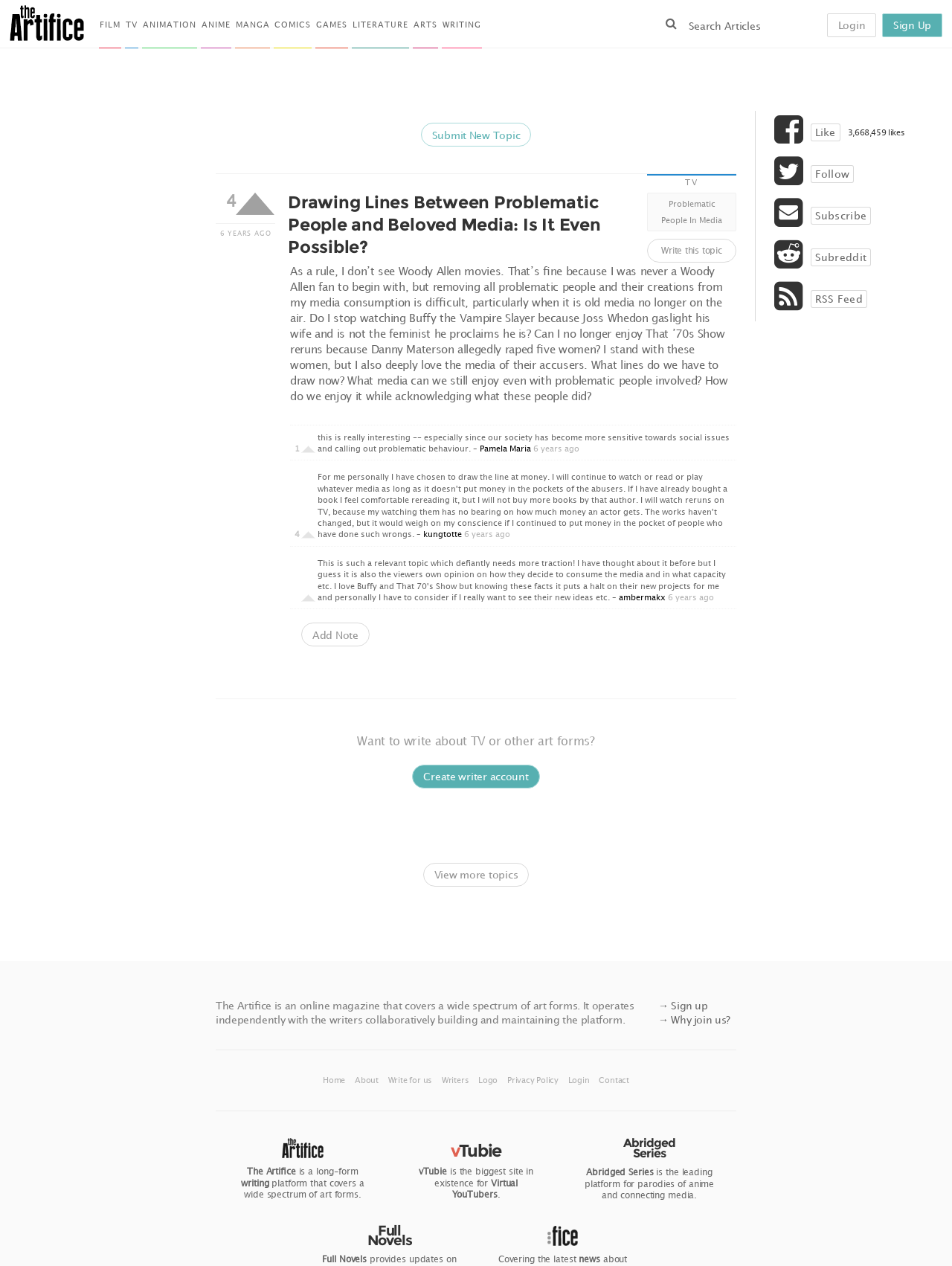Identify the bounding box for the UI element described as: "Write for us". Ensure the coordinates are four float numbers between 0 and 1, formatted as [left, top, right, bottom].

[0.408, 0.849, 0.456, 0.857]